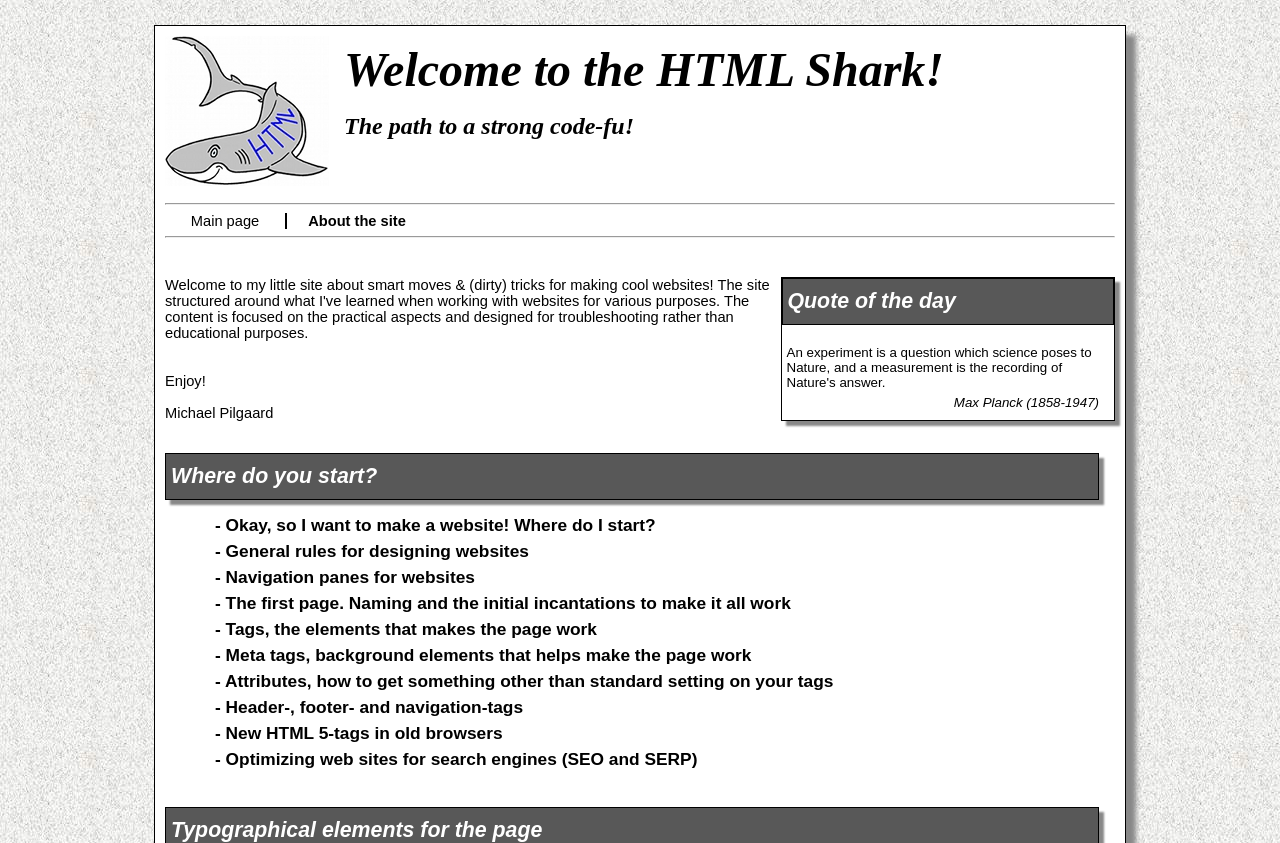What is the purpose of meta tags?
From the image, provide a succinct answer in one word or a short phrase.

Background elements